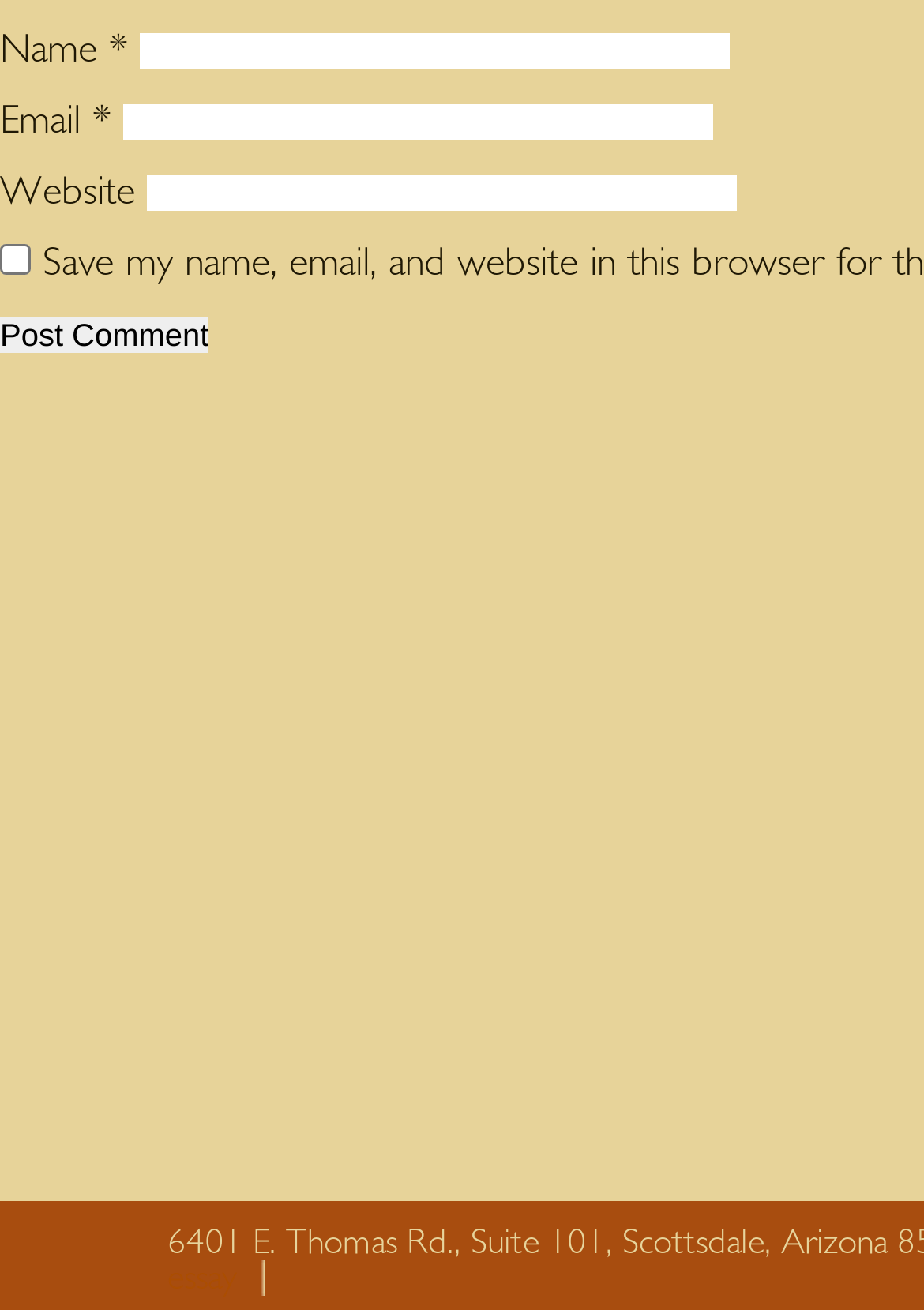What is the purpose of the checkbox?
Based on the image, answer the question with as much detail as possible.

The checkbox is located below the 'Website' textbox and is labeled 'Save my name, email, and website in this browser for the next time I comment.' This suggests that its purpose is to save the user's comment information for future use.